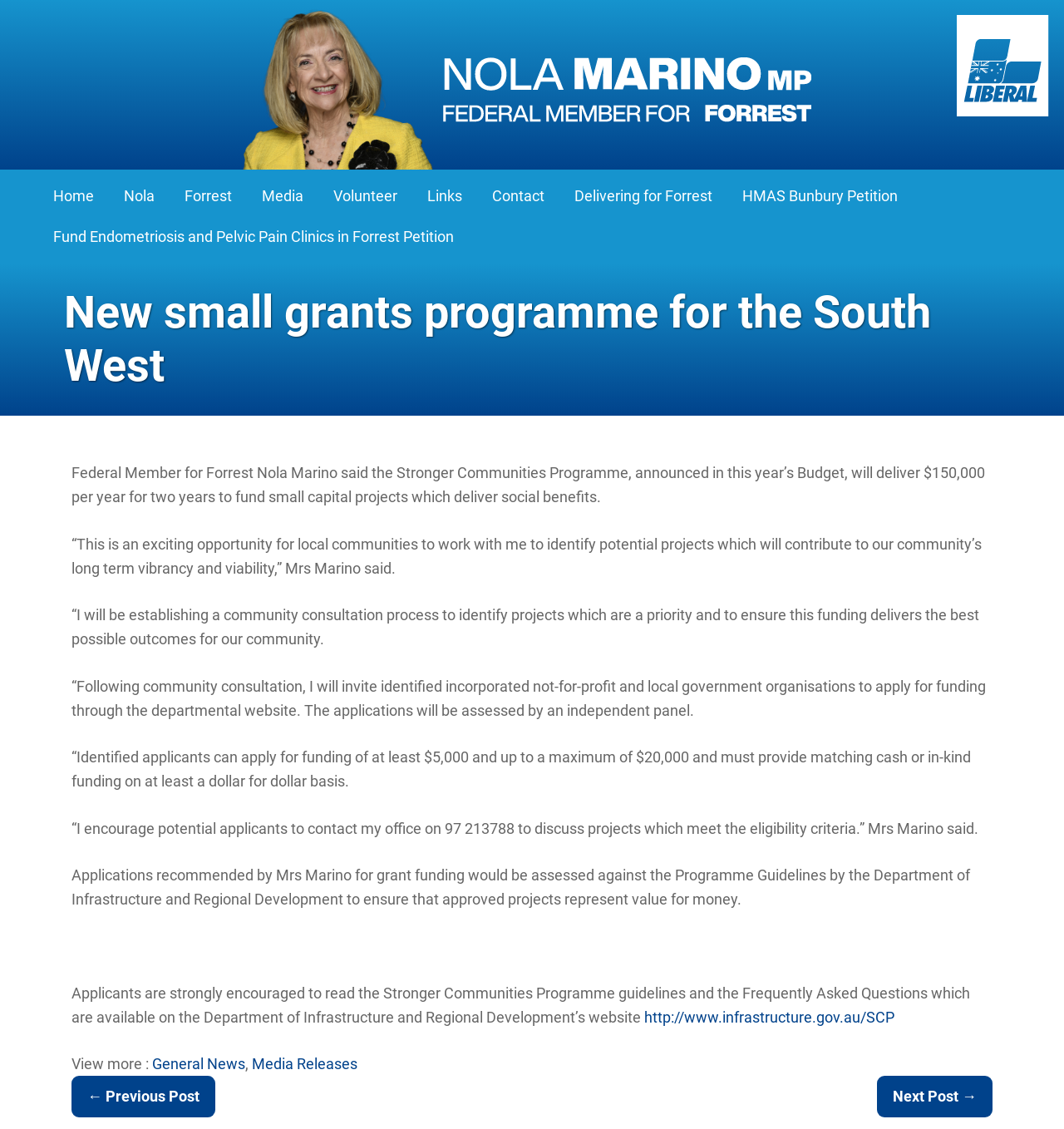Locate the bounding box of the UI element defined by this description: "Media Releases". The coordinates should be given as four float numbers between 0 and 1, formatted as [left, top, right, bottom].

[0.237, 0.935, 0.336, 0.95]